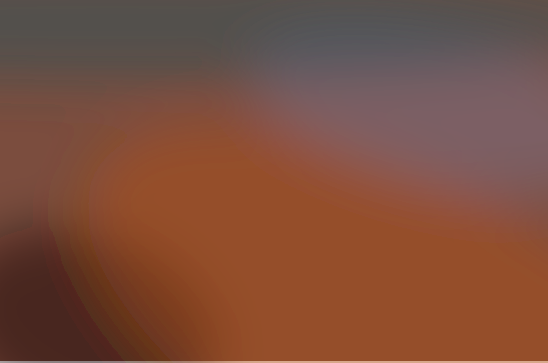Break down the image and describe each part extensively.

The image titled "Starting the meat business" likely visually represents the initial steps and essential elements involved in launching a butcher shop. This imagery aligns with the content surrounding it, which discusses the operations of a butcher shop, highlighting its role as more than just a place for selling meat. The text emphasizes that a butcher shop can also offer various accompaniments, and it outlines important entrepreneurial qualities, such as confidence and organization, necessary for success in this profession. The image serves to visually encapsulate the beginning of a potentially profitable business venture that requires not just a passion for service but also a basic understanding of meat handling and customer interaction.